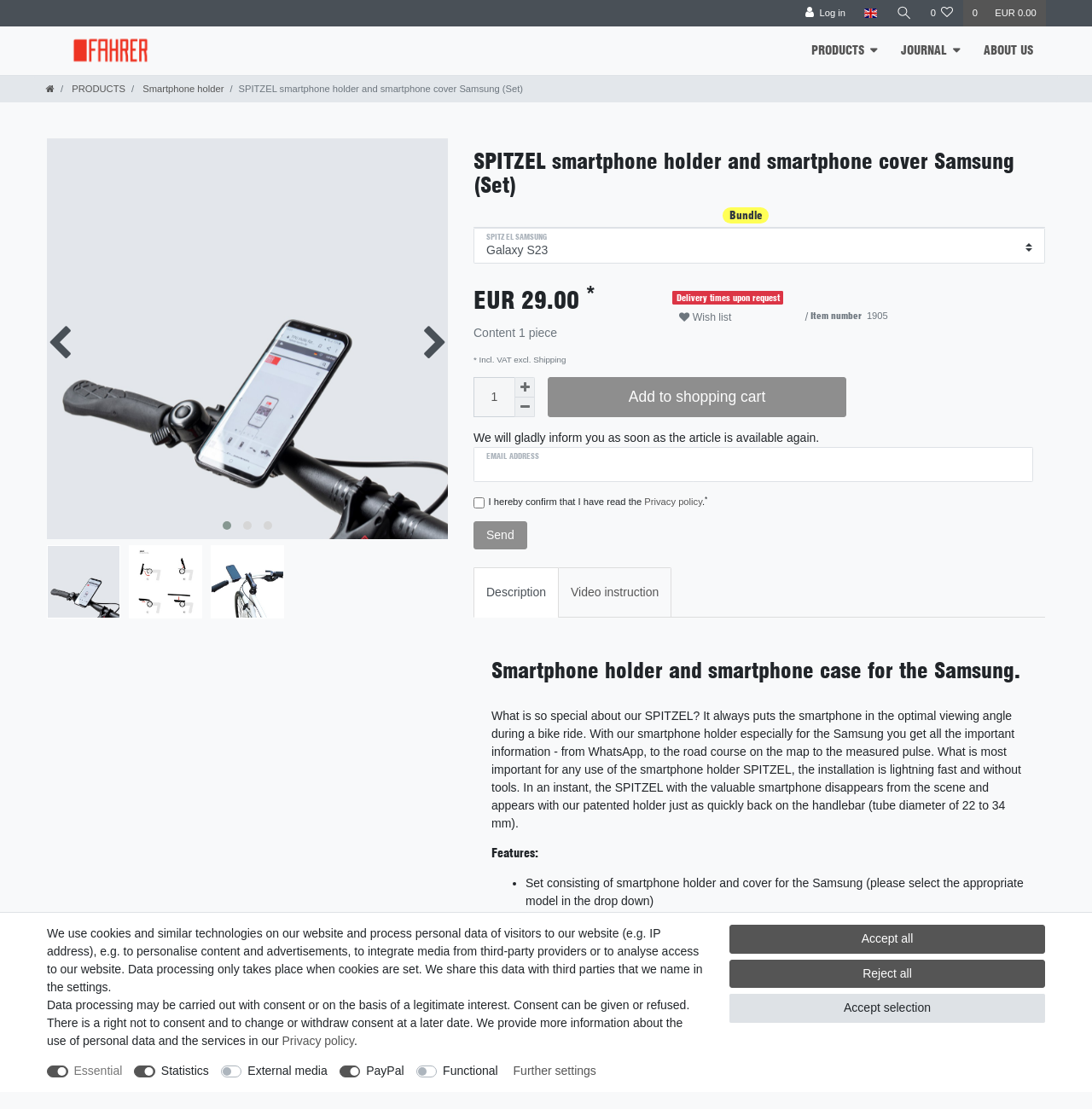What is the purpose of the high performance velcro?
Look at the image and respond to the question as thoroughly as possible.

The purpose of the high performance velcro can be found in the features section where it is written 'High performance velcro between mount and iPhone'.